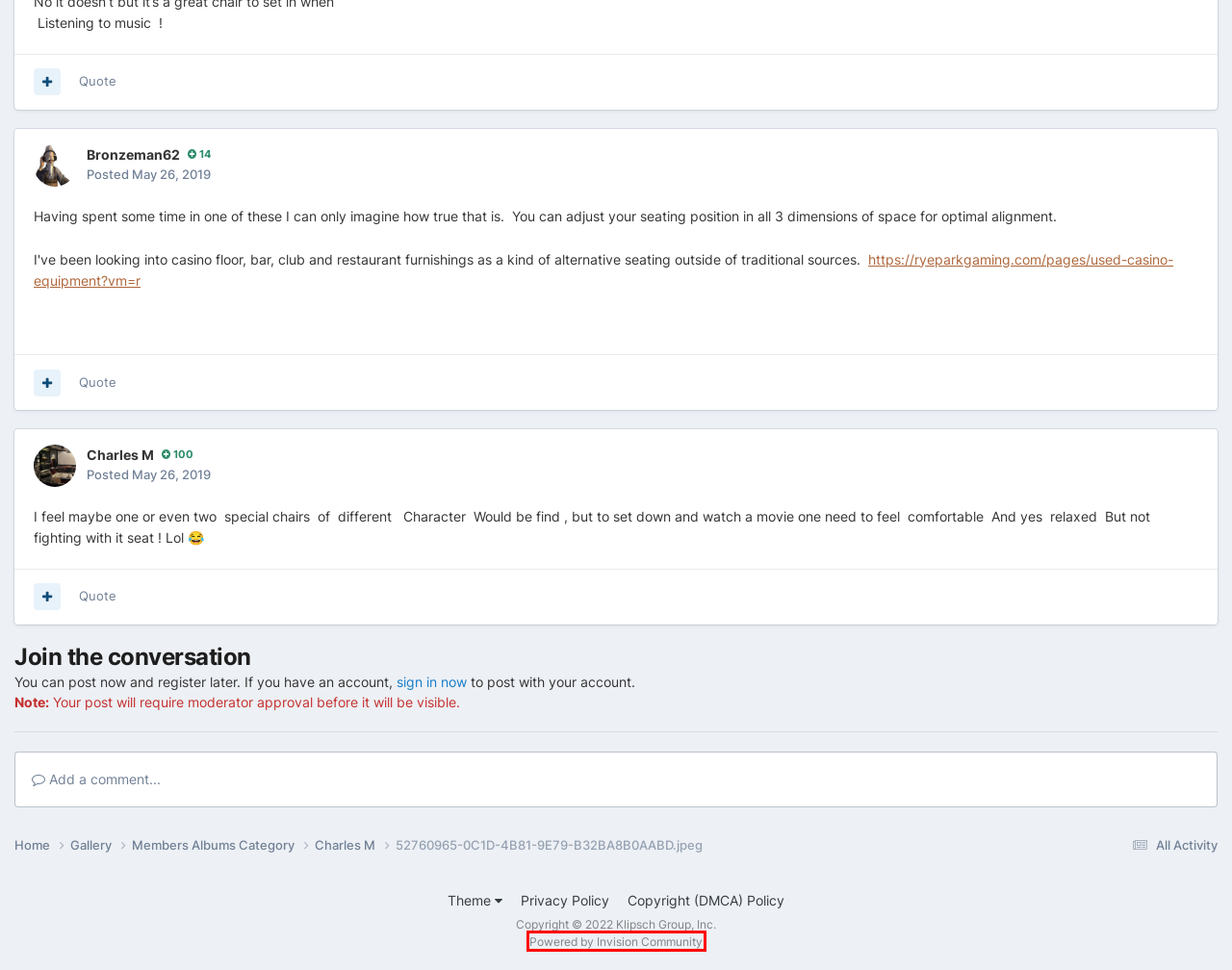A screenshot of a webpage is given, featuring a red bounding box around a UI element. Please choose the webpage description that best aligns with the new webpage after clicking the element in the bounding box. These are the descriptions:
A. All Activity - The Klipsch Audio Community
B. Calendar - The Klipsch Audio Community
C. Speakers, Headphones, and Premium Home Audio | Klipsch
D. Charles M's Content - The Klipsch Audio Community
E. Bronzeman62 - The Klipsch Audio Community
F. Photo Information - The Klipsch Audio Community
G. D117053B-B19D-46F3-867B-DA30EA294BDC.jpeg - Members Albums Category - The Klipsch Audio Community
H. The scalable creator and customer community platform - Invision Community

H